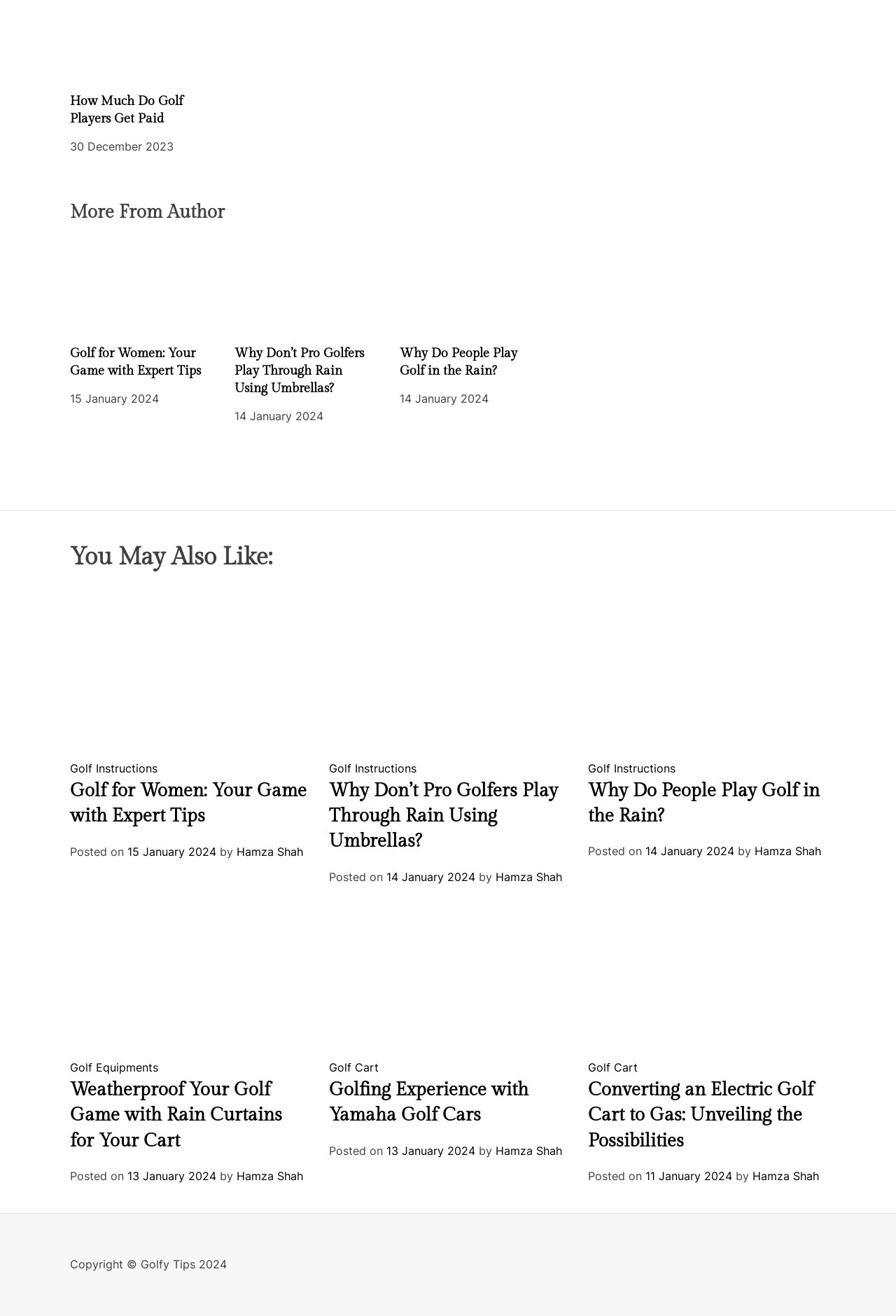Answer the question briefly using a single word or phrase: 
What is the date of the article 'Why Do People Play Golf in the Rain?'?

14 January 2024